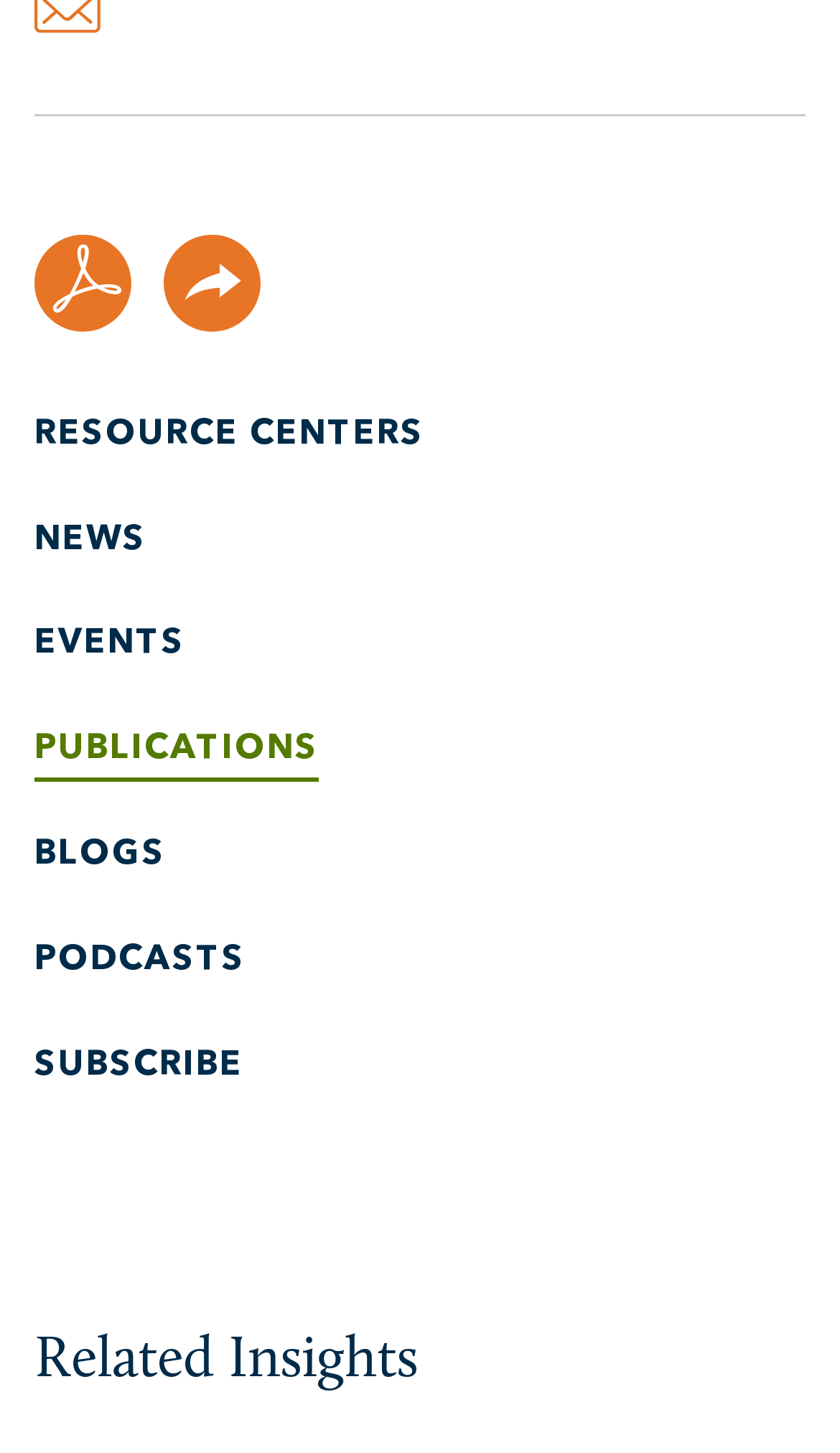Given the following UI element description: "Resource Centers", find the bounding box coordinates in the webpage screenshot.

[0.041, 0.287, 0.505, 0.311]